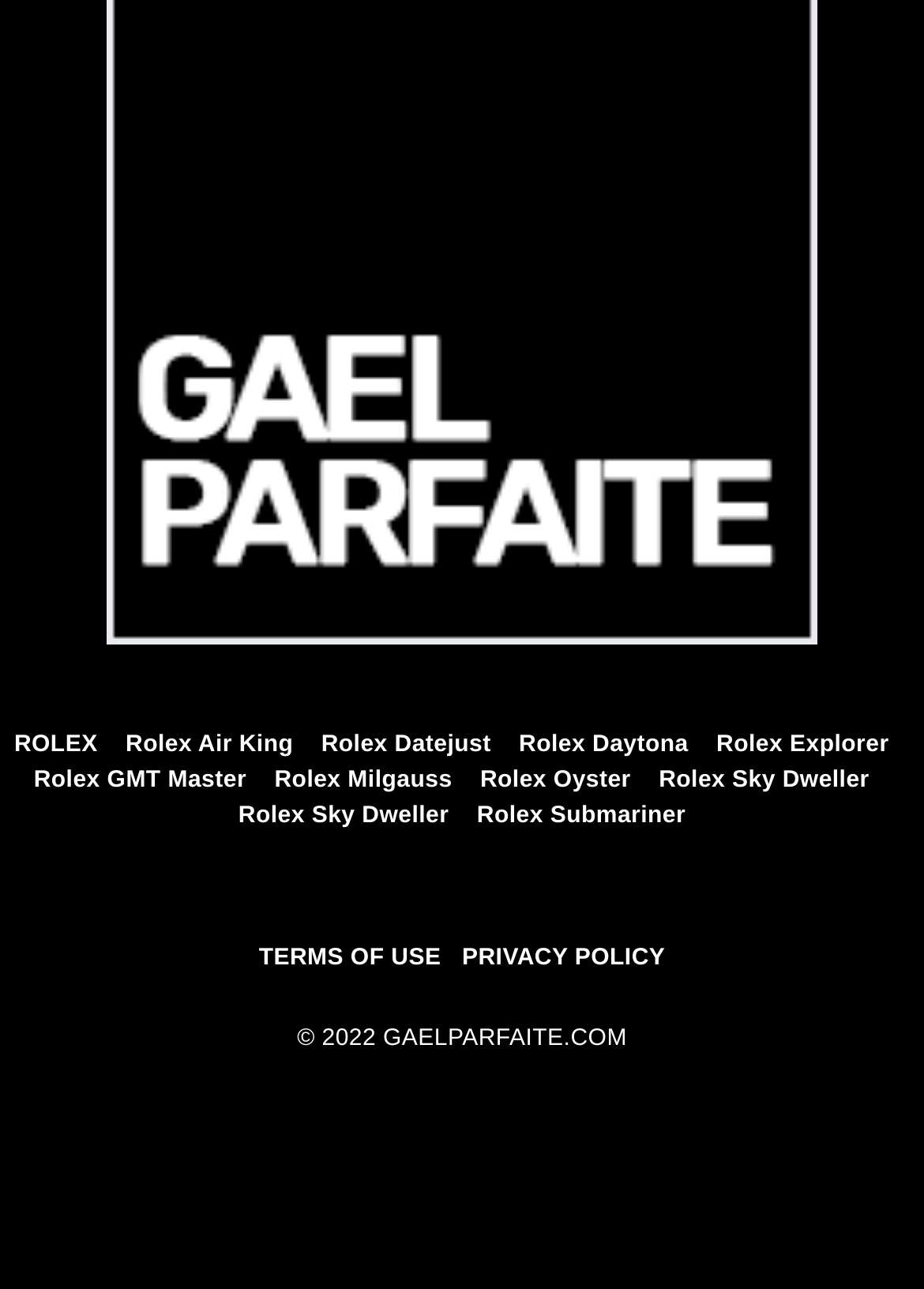How many Rolex models are listed? Based on the image, give a response in one word or a short phrase.

11